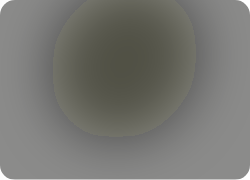What operating system comes pre-installed on the laptop?
Using the information presented in the image, please offer a detailed response to the question.

The caption states that the laptop comes with Windows 11 pre-installed, offering a modern interface and enhanced user experience.